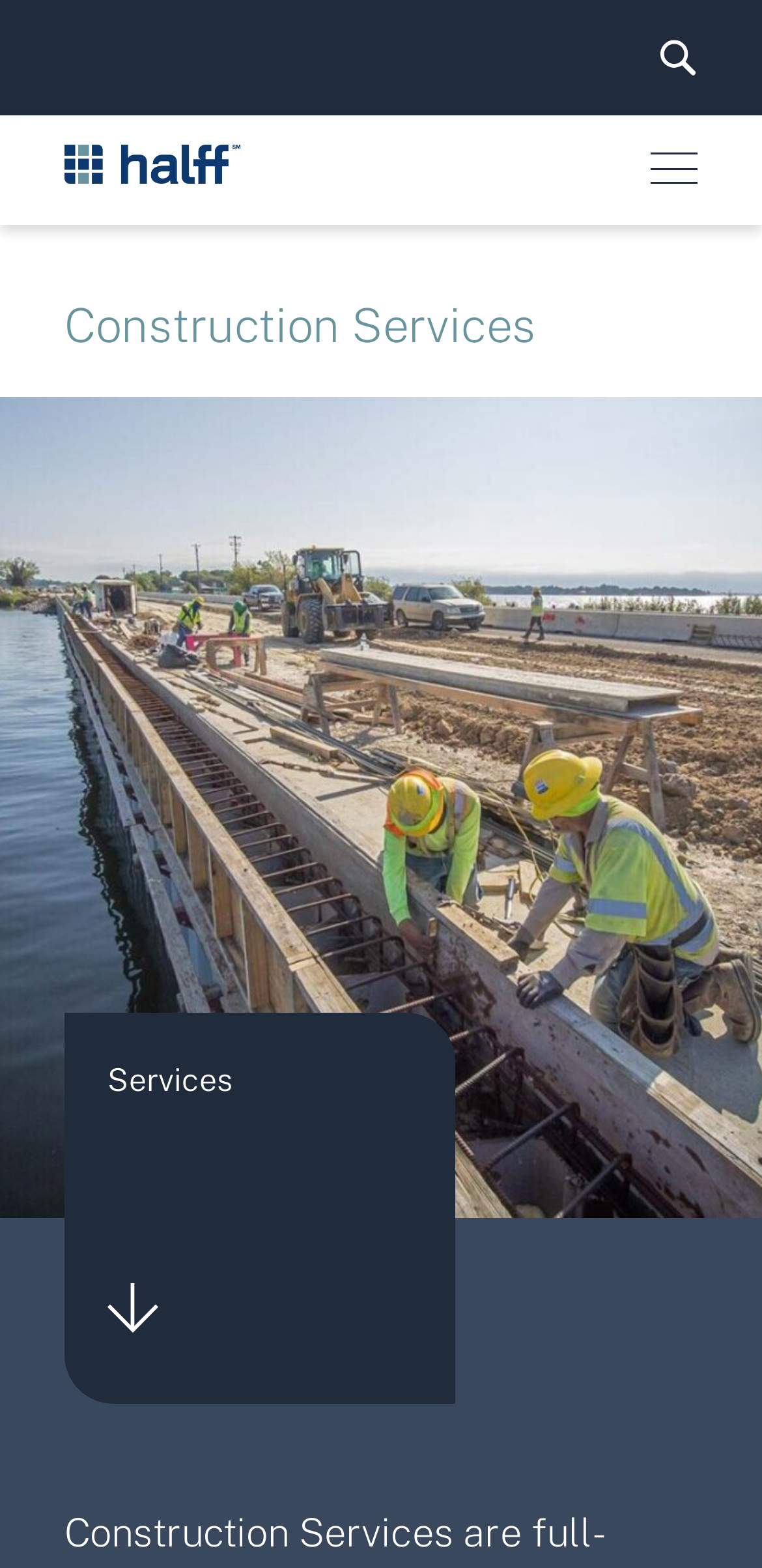Determine the bounding box for the described UI element: "parent_node: People & Culture".

[0.085, 0.092, 0.315, 0.125]